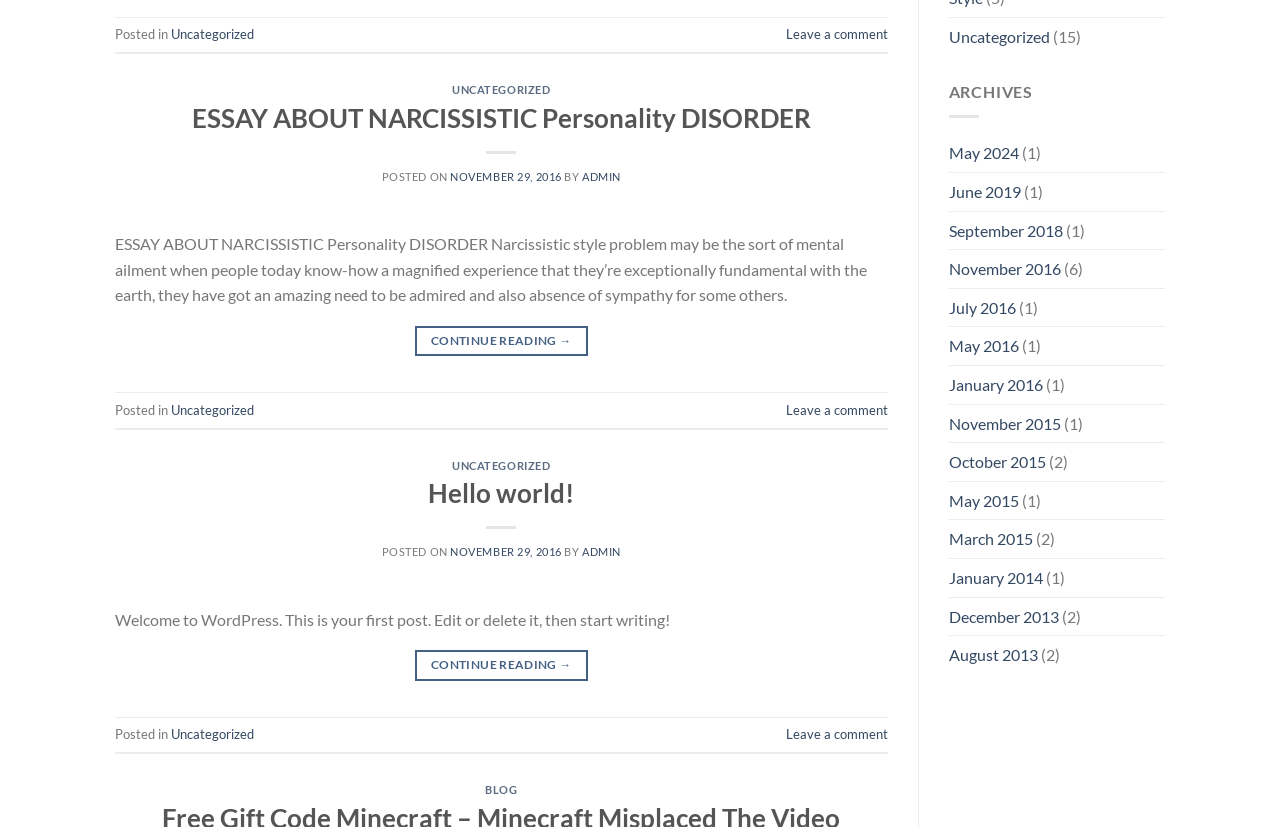Please determine the bounding box coordinates for the element with the description: "ESSAY ABOUT NARCISSISTIC Personality DISORDER".

[0.15, 0.124, 0.633, 0.16]